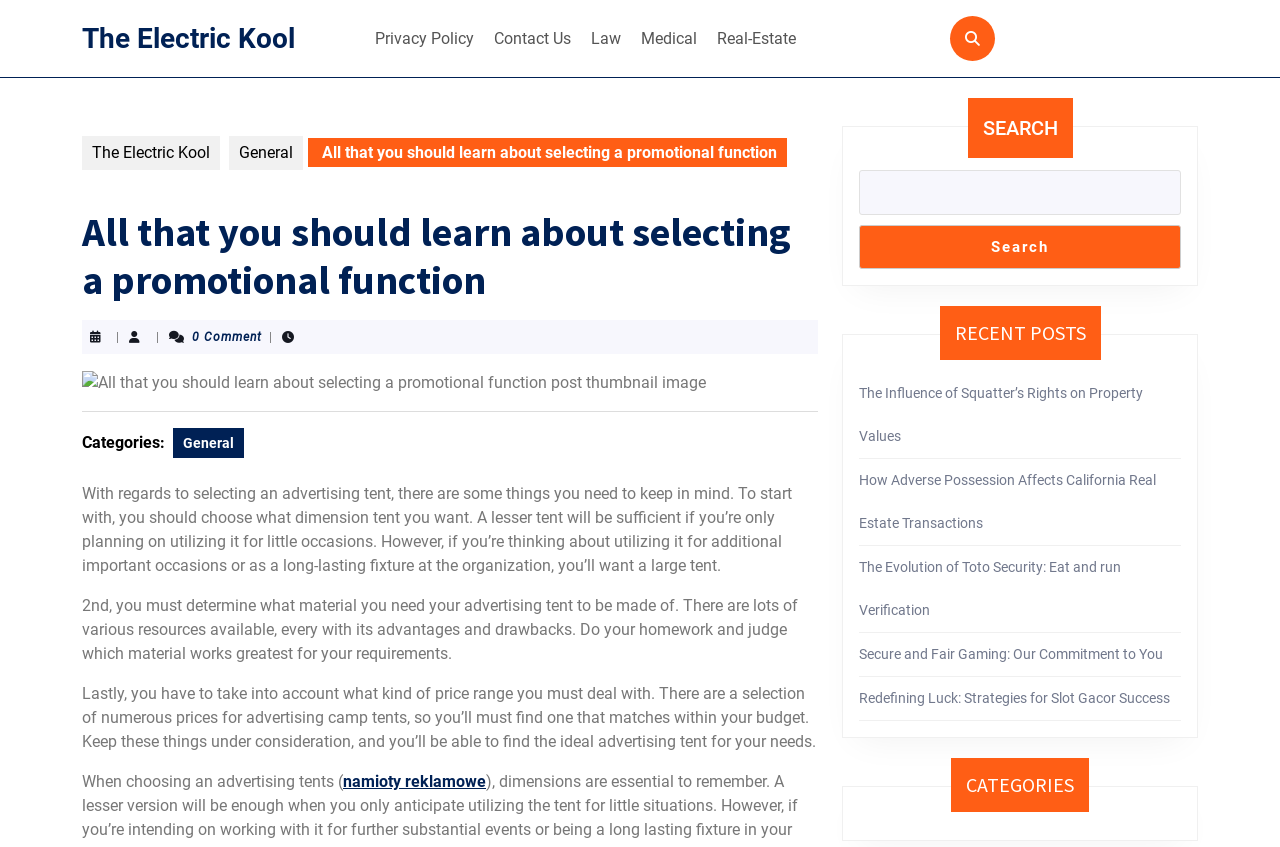Give a one-word or short phrase answer to the question: 
What type of image is displayed on the webpage?

Post thumbnail image